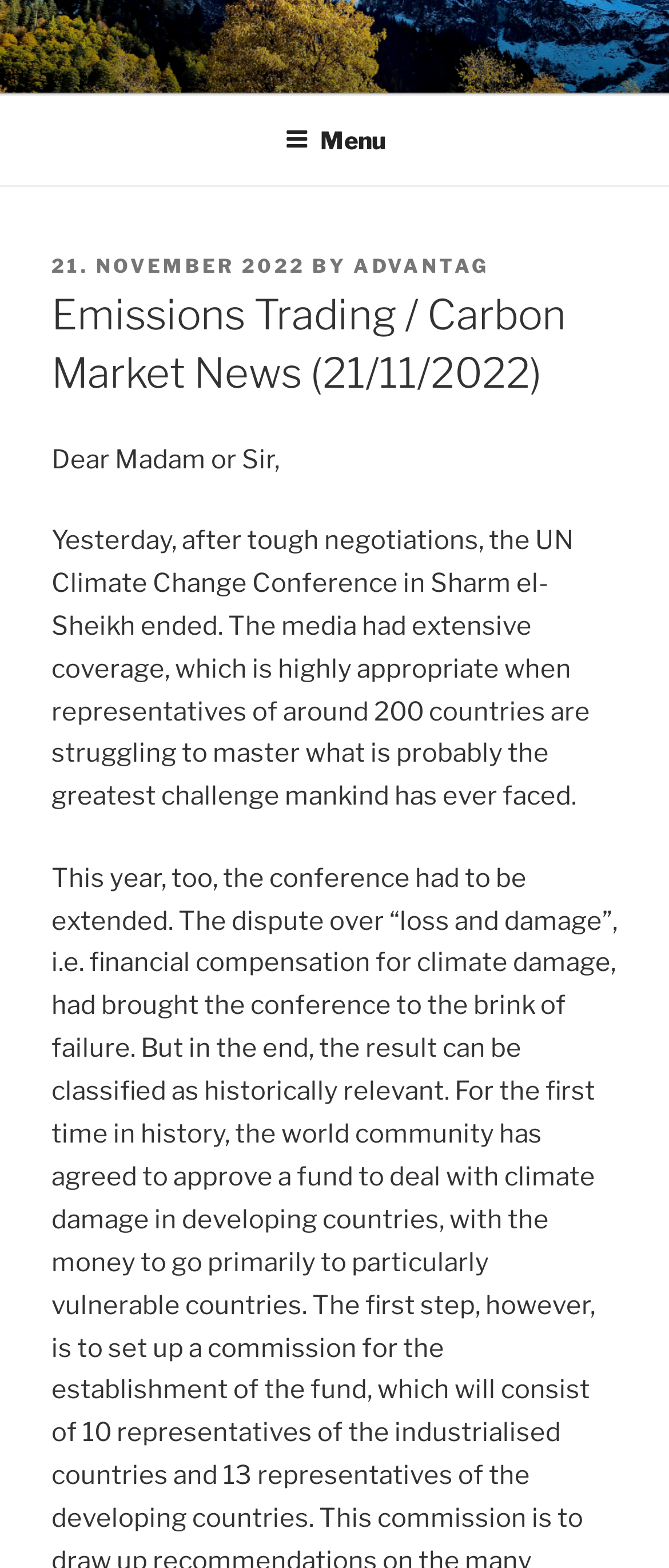Can you look at the image and give a comprehensive answer to the question:
What is the date of the UN Climate Change Conference?

I found the date by looking at the text 'POSTED ON 21. NOVEMBER 2022' which is located above the main article content.